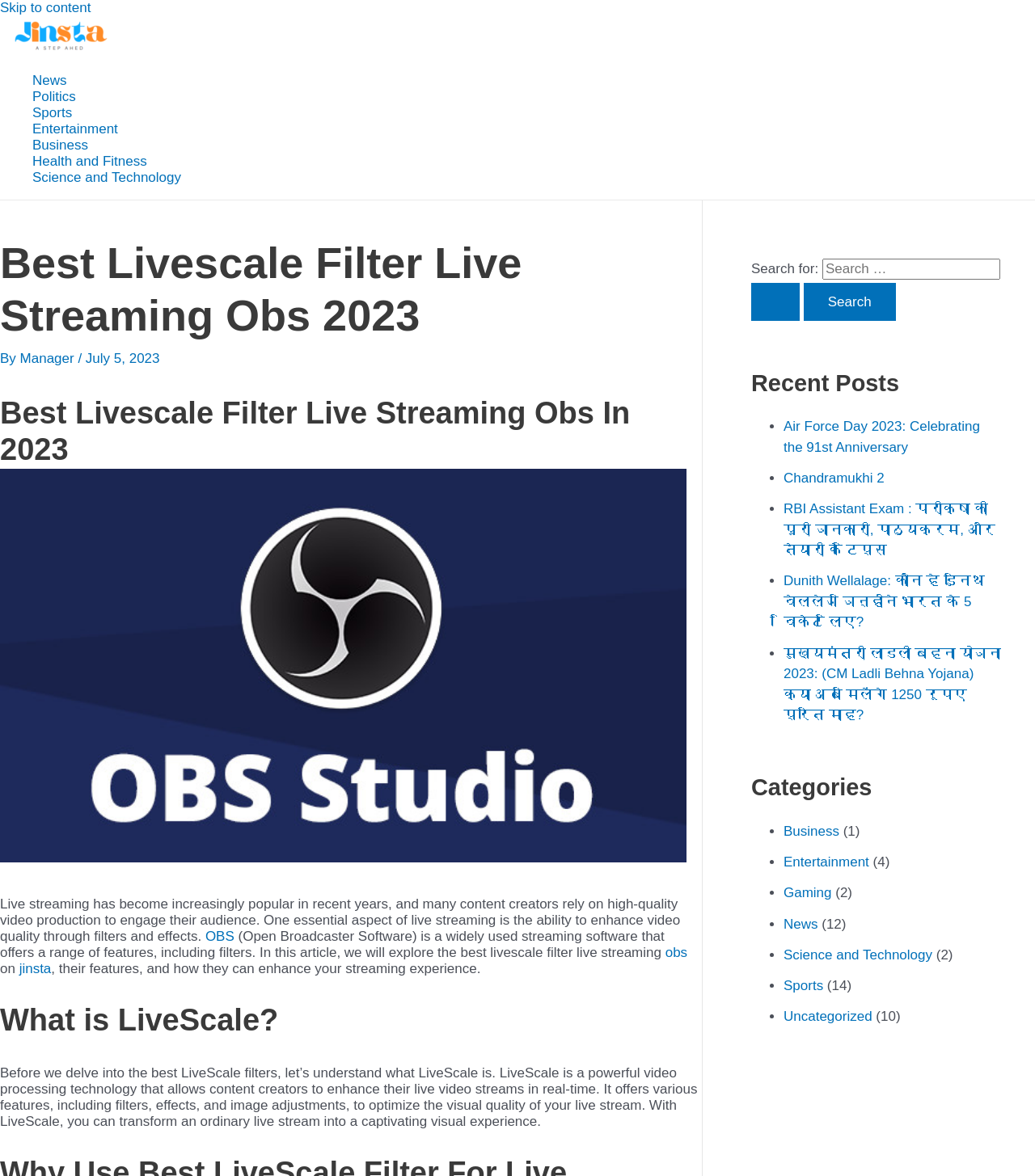Determine the bounding box coordinates of the clickable region to follow the instruction: "Explore the Business category".

[0.757, 0.7, 0.811, 0.713]